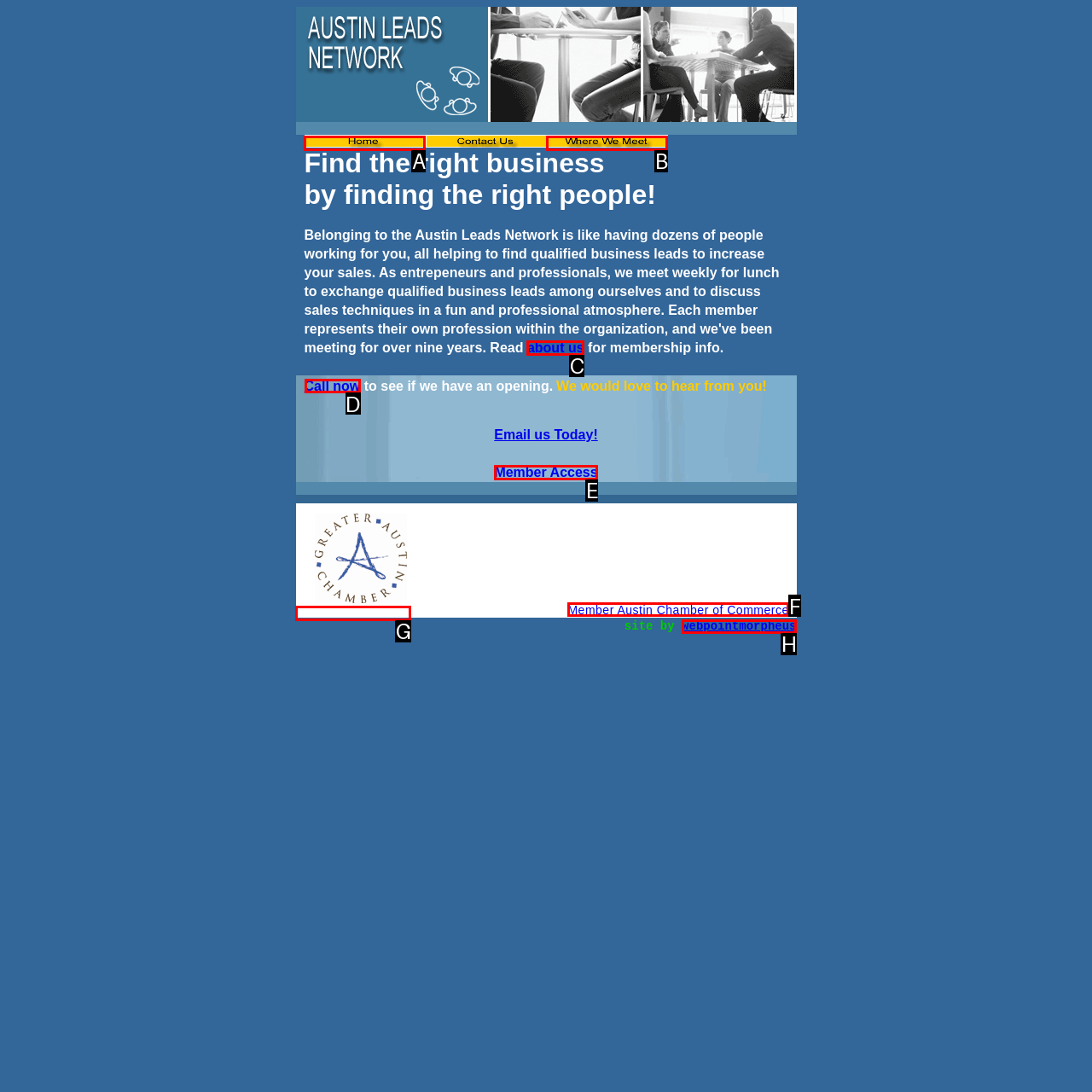Determine the letter of the element to click to accomplish this task: Call now to see if we have an opening. Respond with the letter.

D